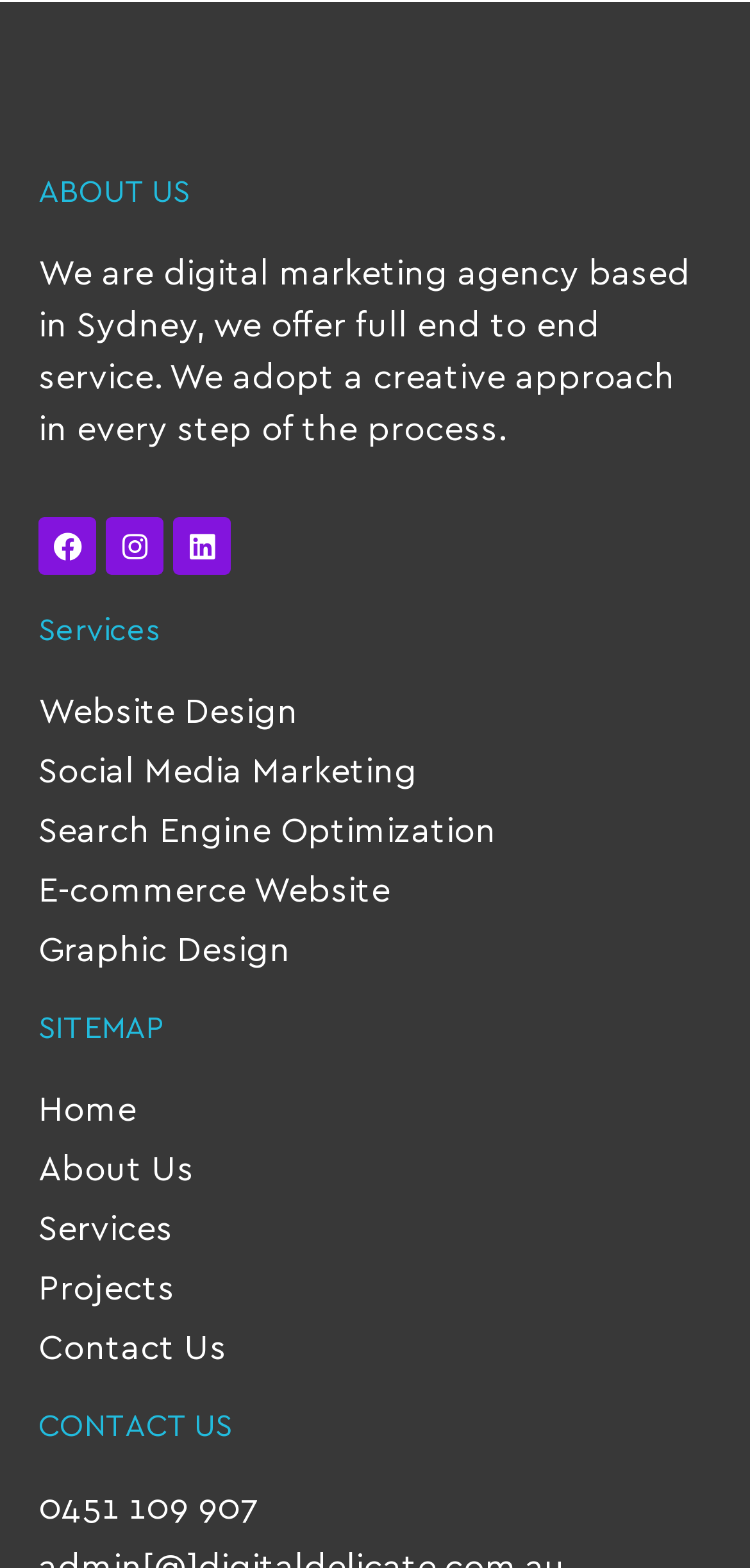Please identify the bounding box coordinates of the clickable region that I should interact with to perform the following instruction: "View Services". The coordinates should be expressed as four float numbers between 0 and 1, i.e., [left, top, right, bottom].

[0.051, 0.389, 0.213, 0.412]